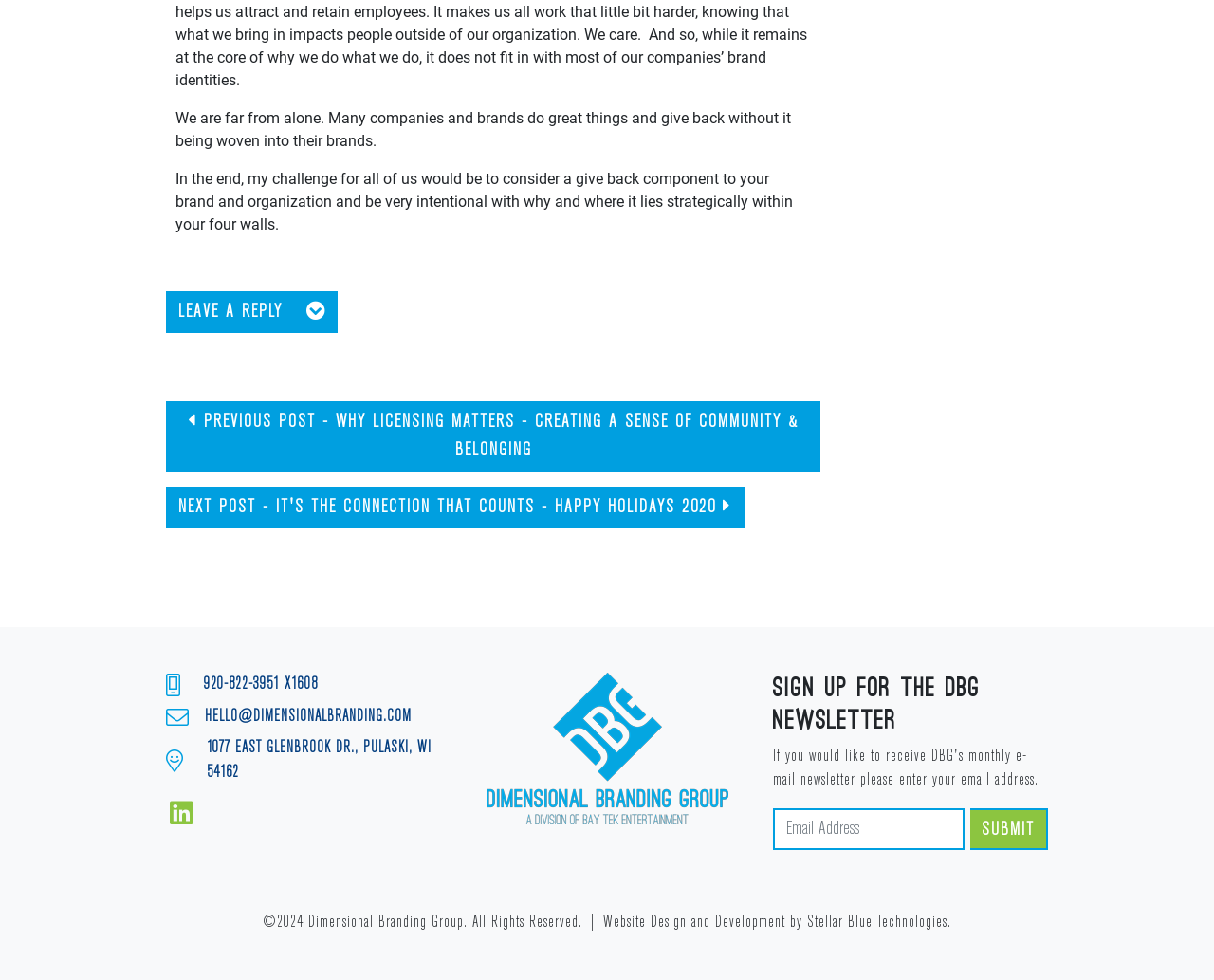Please indicate the bounding box coordinates for the clickable area to complete the following task: "Leave a reply". The coordinates should be specified as four float numbers between 0 and 1, i.e., [left, top, right, bottom].

[0.137, 0.298, 0.278, 0.34]